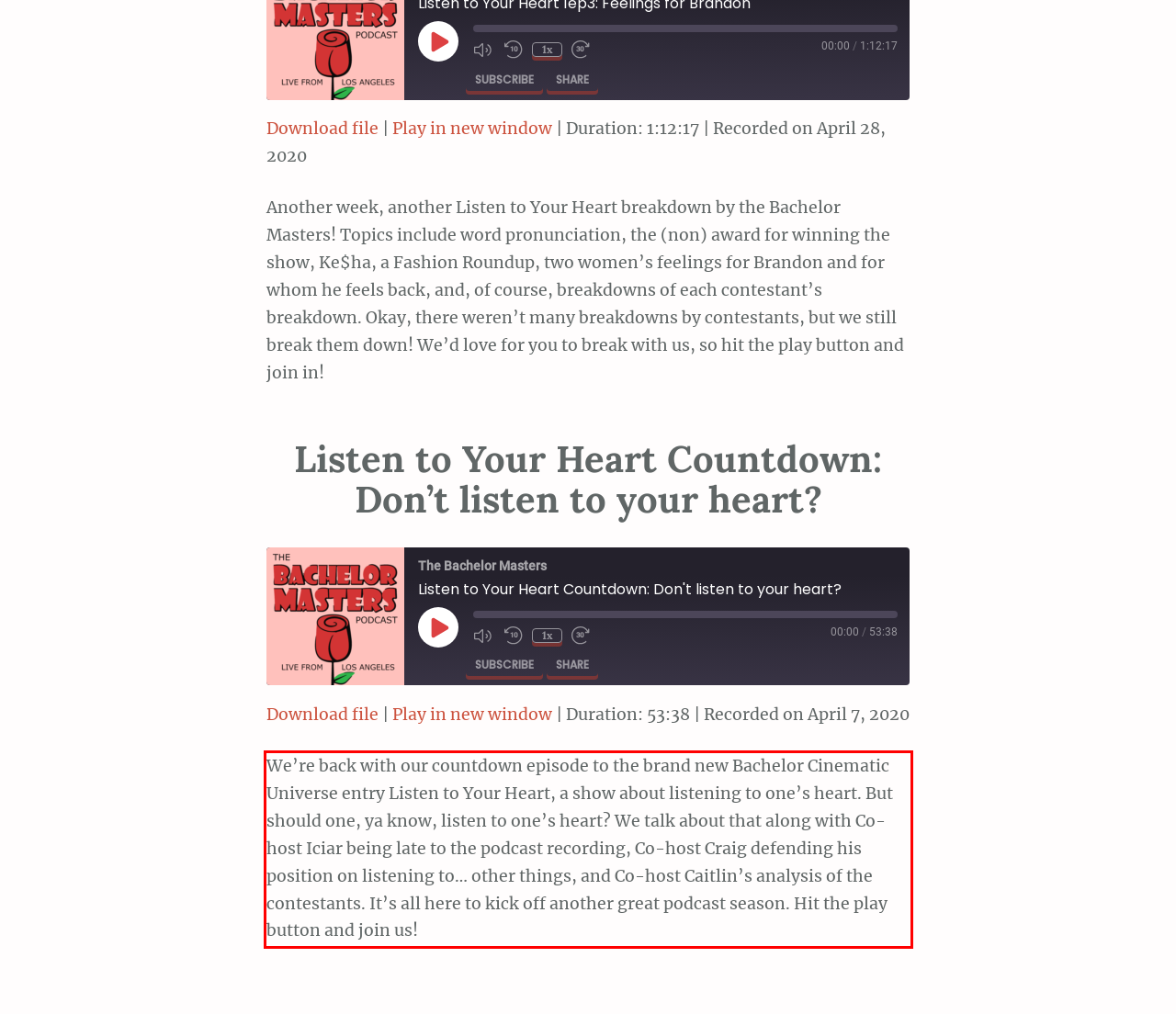Given a webpage screenshot, identify the text inside the red bounding box using OCR and extract it.

We’re back with our countdown episode to the brand new Bachelor Cinematic Universe entry Listen to Your Heart, a show about listening to one’s heart. But should one, ya know, listen to one’s heart? We talk about that along with Co-host Iciar being late to the podcast recording, Co-host Craig defending his position on listening to… other things, and Co-host Caitlin’s analysis of the contestants. It’s all here to kick off another great podcast season. Hit the play button and join us!